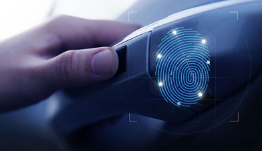What is the purpose of biometric systems?
Give a one-word or short phrase answer based on the image.

enhance user convenience and security